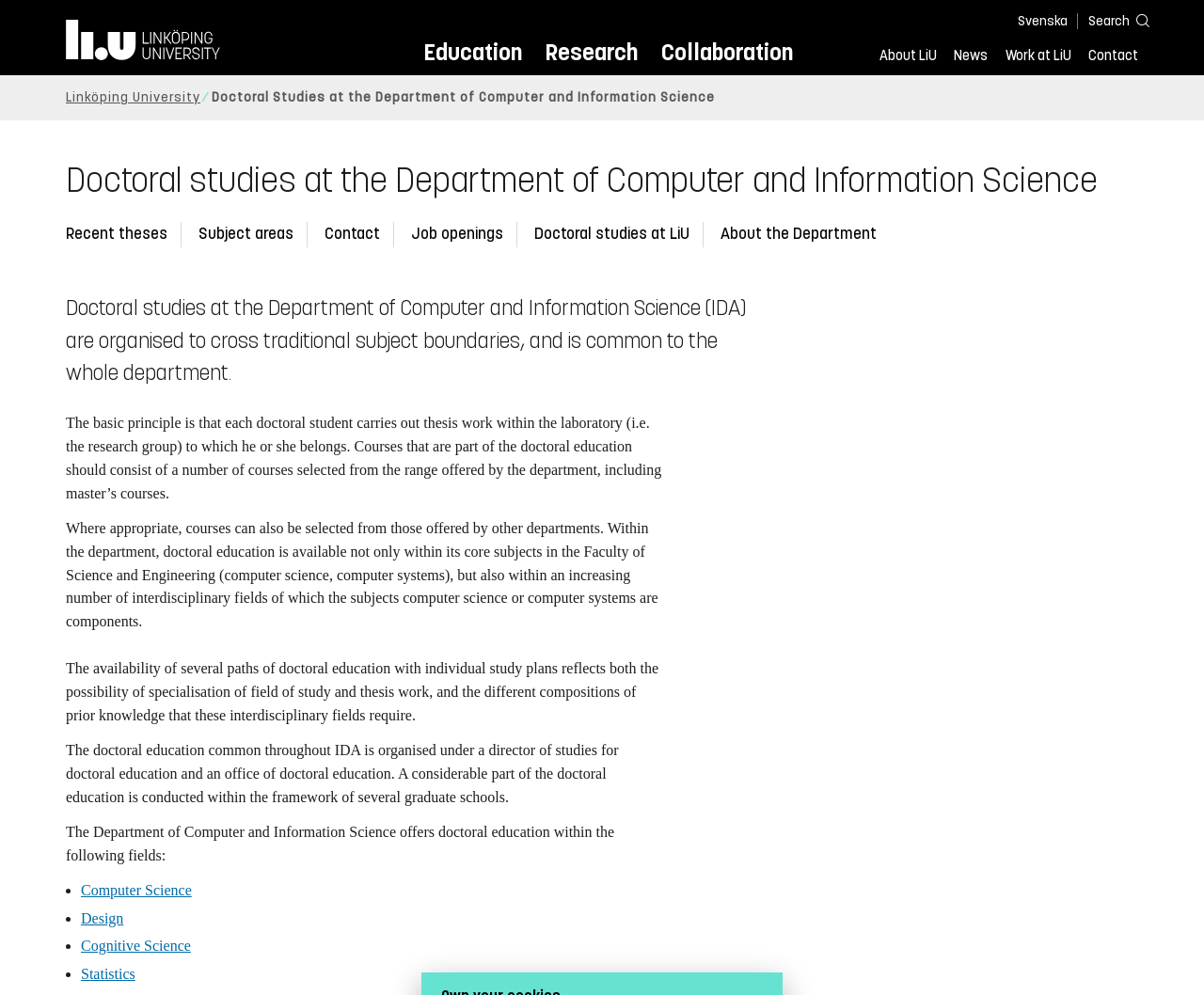Find the main header of the webpage and produce its text content.

Doctoral studies at the Department of Computer and Information Science